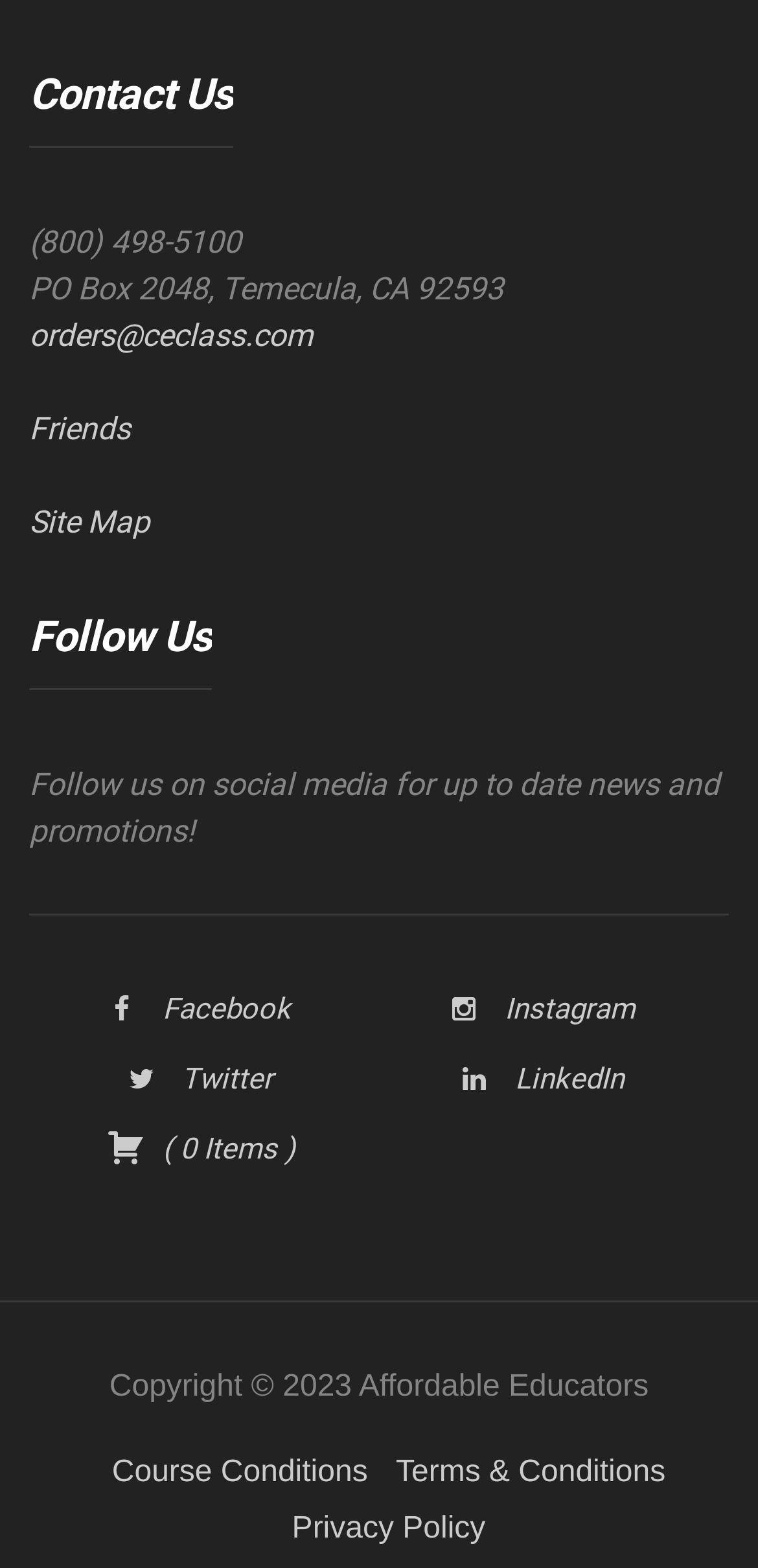Give the bounding box coordinates for this UI element: "Twitter". The coordinates should be four float numbers between 0 and 1, arranged as [left, top, right, bottom].

[0.17, 0.677, 0.359, 0.7]